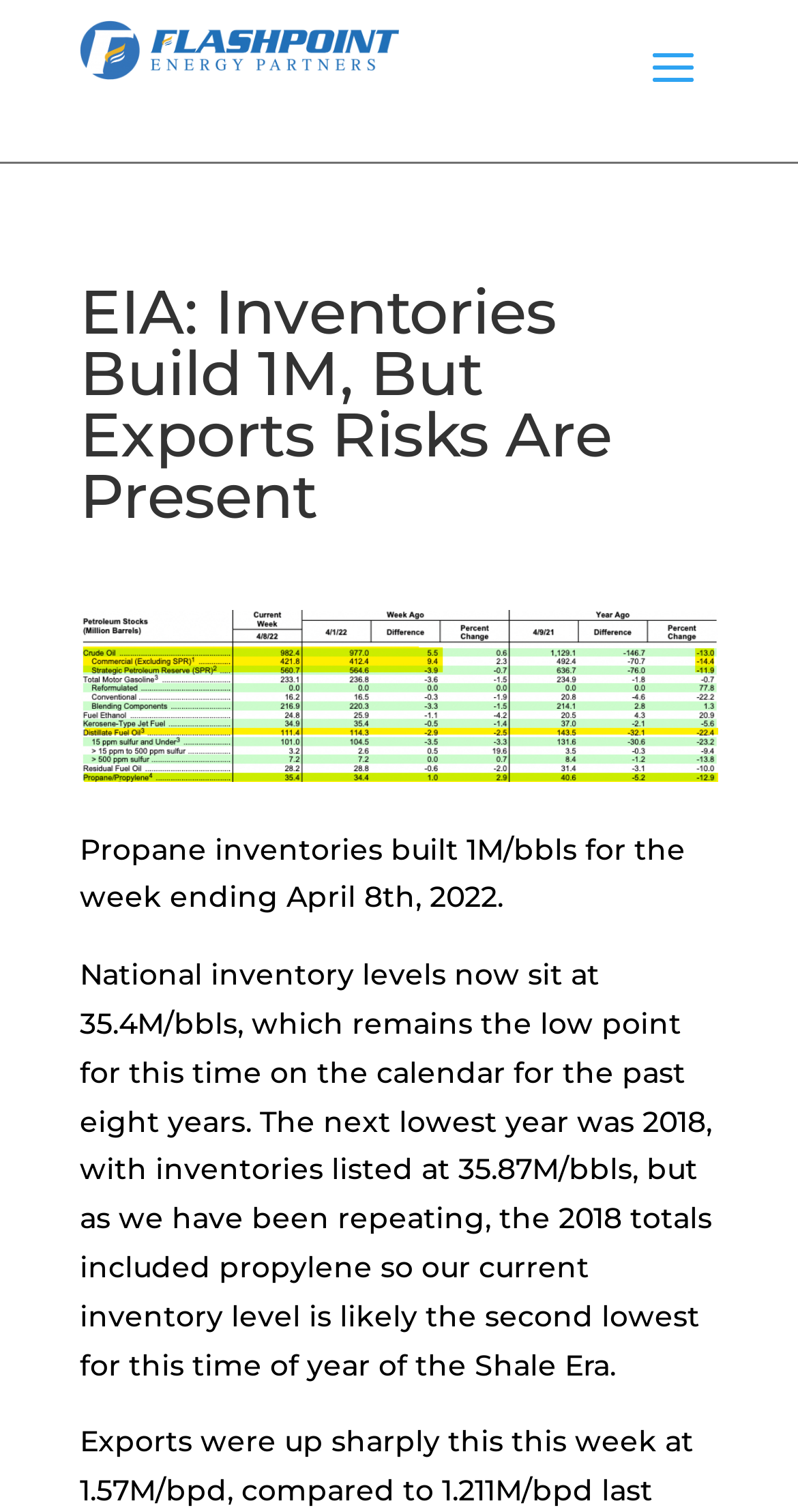Please identify the primary heading on the webpage and return its text.

EIA: Inventories Build 1M, But Exports Risks Are Present